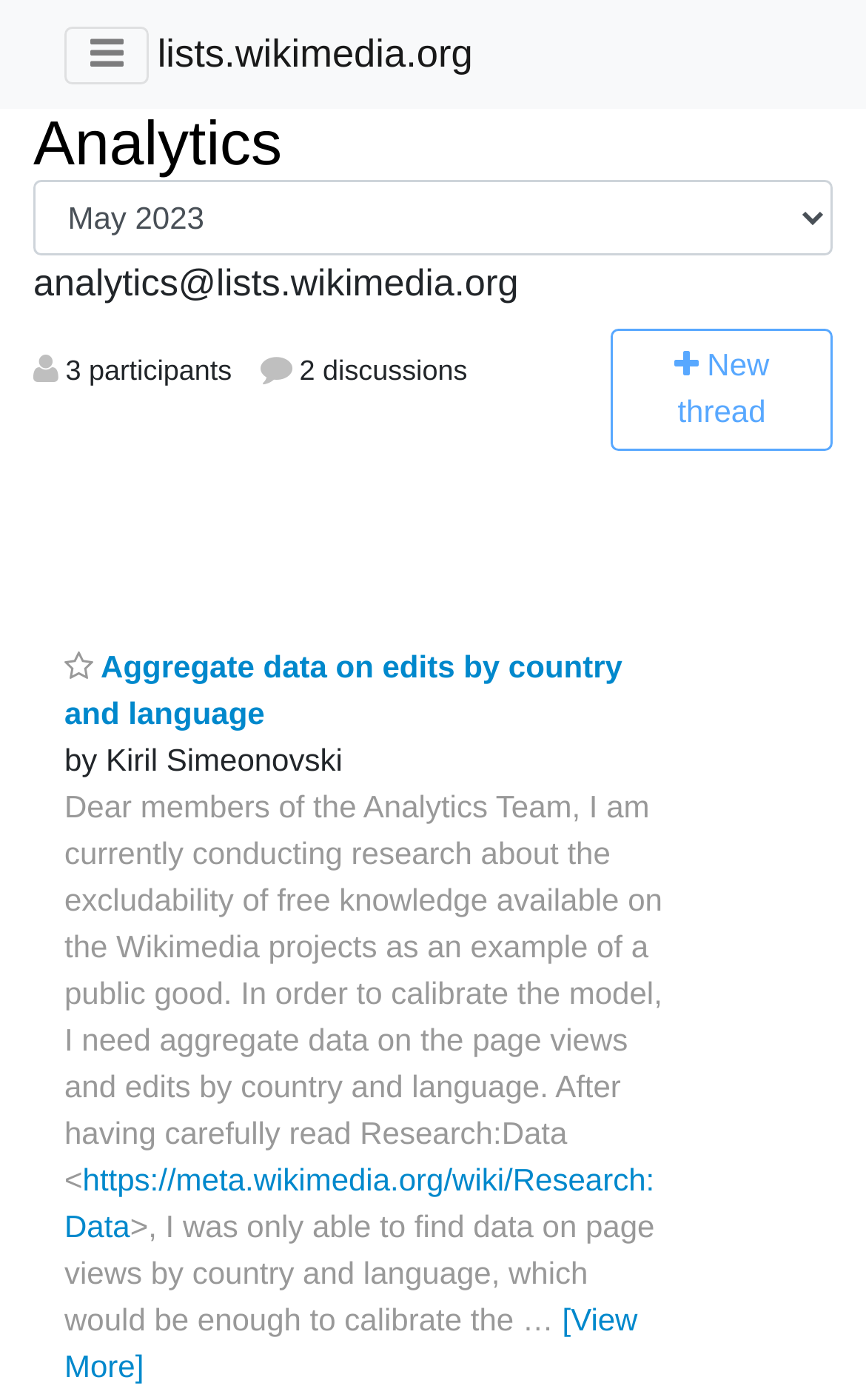What is the purpose of the post?
Refer to the image and give a detailed answer to the question.

I found the answer by reading the text of the post, which mentions research on the excludability of free knowledge available on the Wikimedia projects.